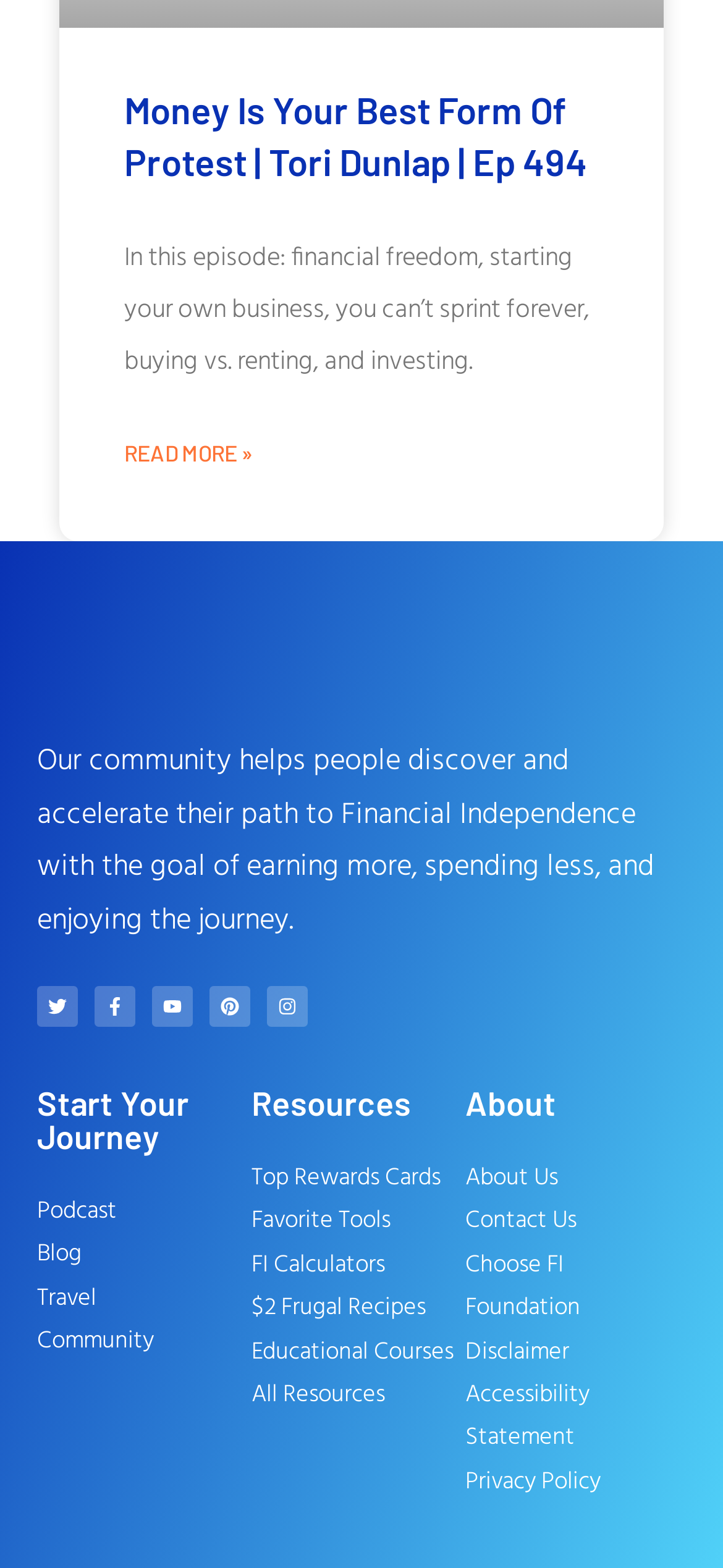Please provide a brief answer to the following inquiry using a single word or phrase:
What social media platforms can users connect with?

Twitter, Facebook, Youtube, Pinterest, Instagram